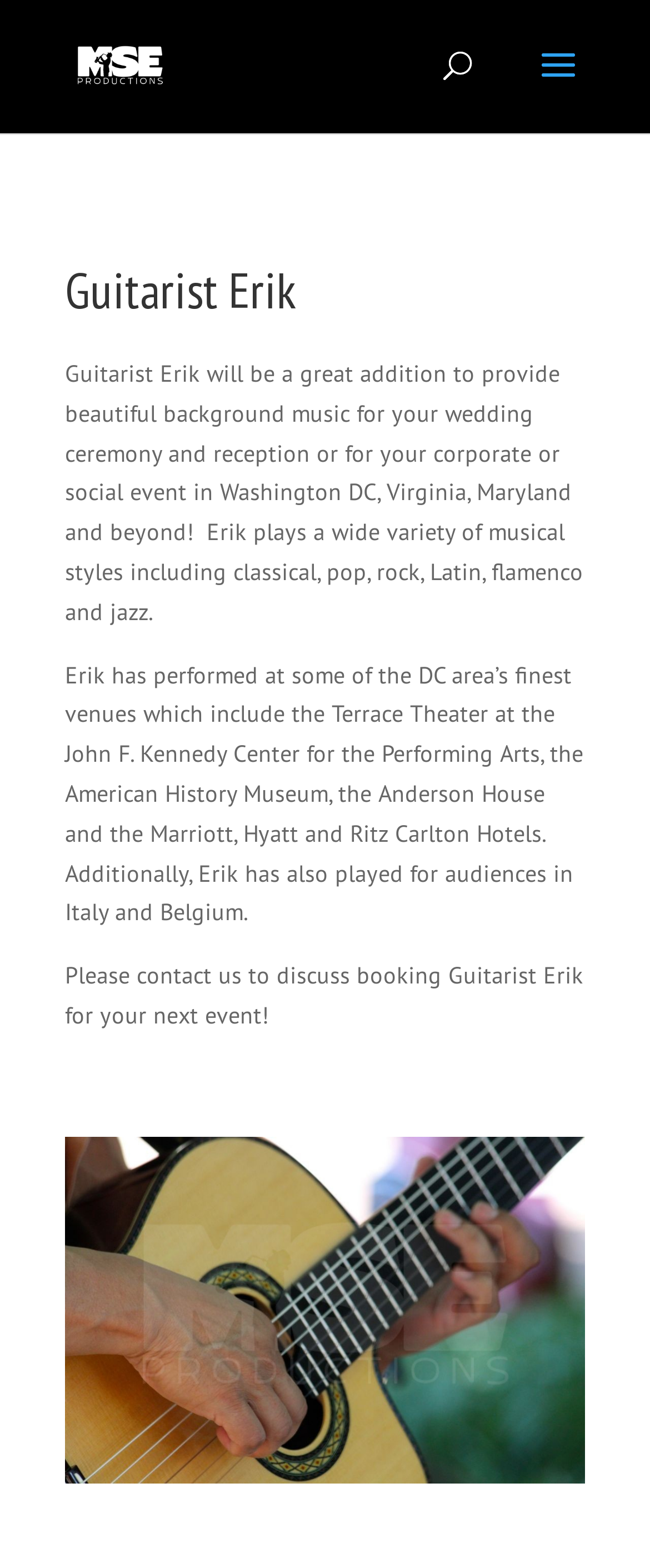What is the theme of the image at the bottom of the page?
Using the picture, provide a one-word or short phrase answer.

Solo Guitar